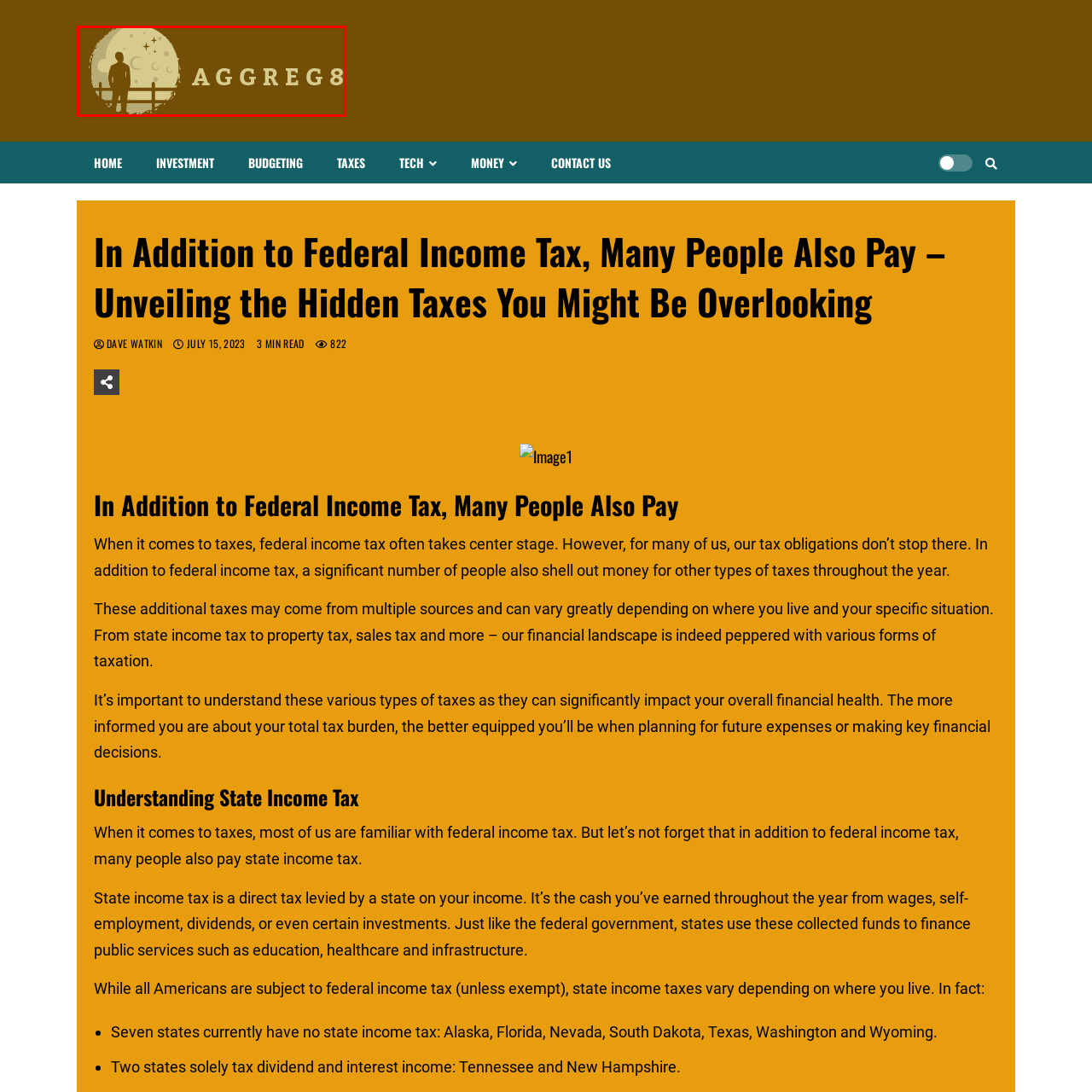Compose a thorough description of the image encased in the red perimeter.

The image features the logo of "Aggreg8," which is presented against a backdrop that suggests a serene night scene, incorporating elements such as a crescent moon and stars. A silhouette of a person stands contemplating by a railing, evoking a sense of reflection and introspection. The name "AGGREG8" is styled in an elegant font, reinforcing the platform's focus on aggregation and insights. This visual representation aligns with the theme of unveiling hidden taxes that many individuals might overlook, as discussed in the accompanying article, emphasizing the importance of financial awareness and planning in personal finance.